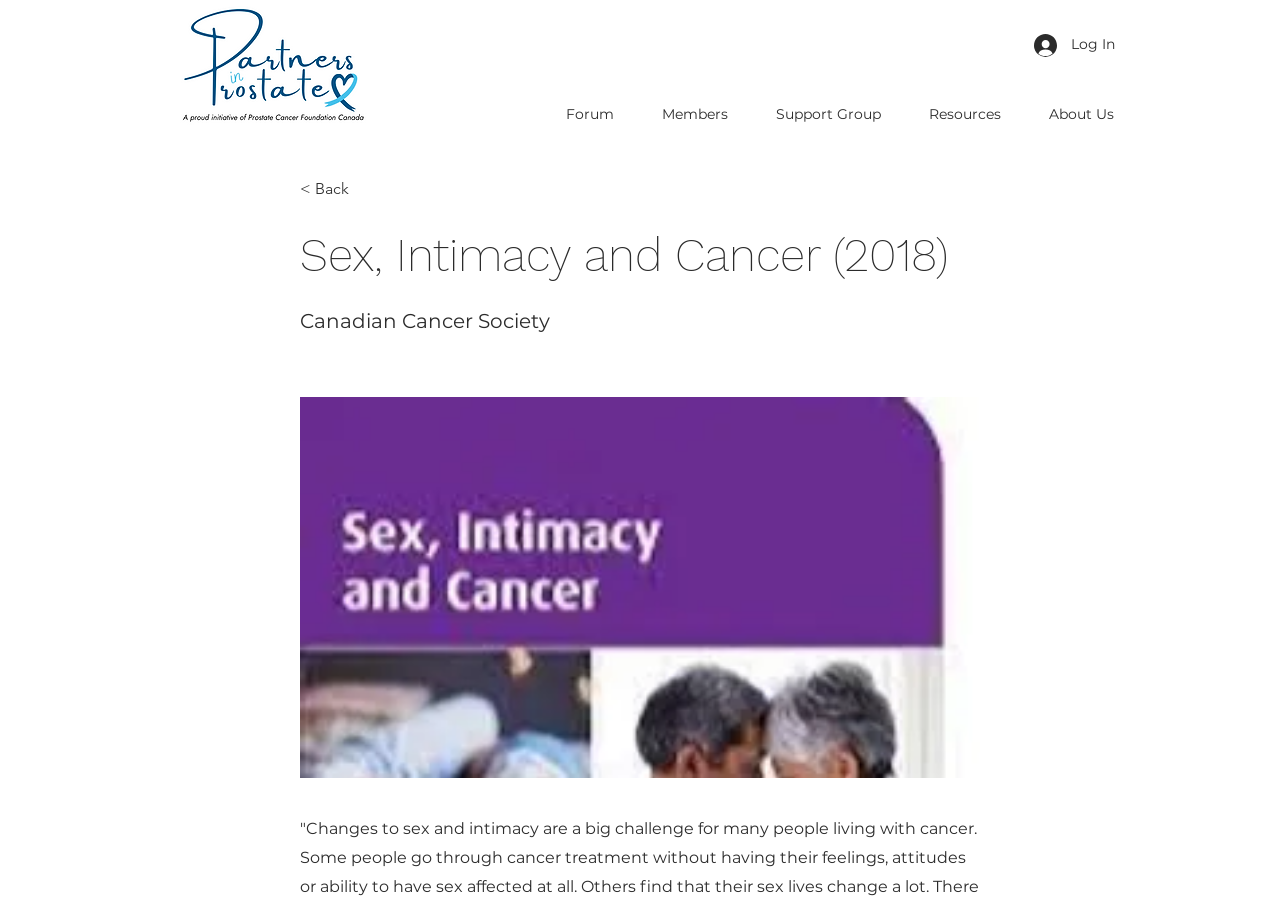Use a single word or phrase to answer the following:
What are the main navigation options on the website?

Forum, Members, Support Group, Resources, About Us